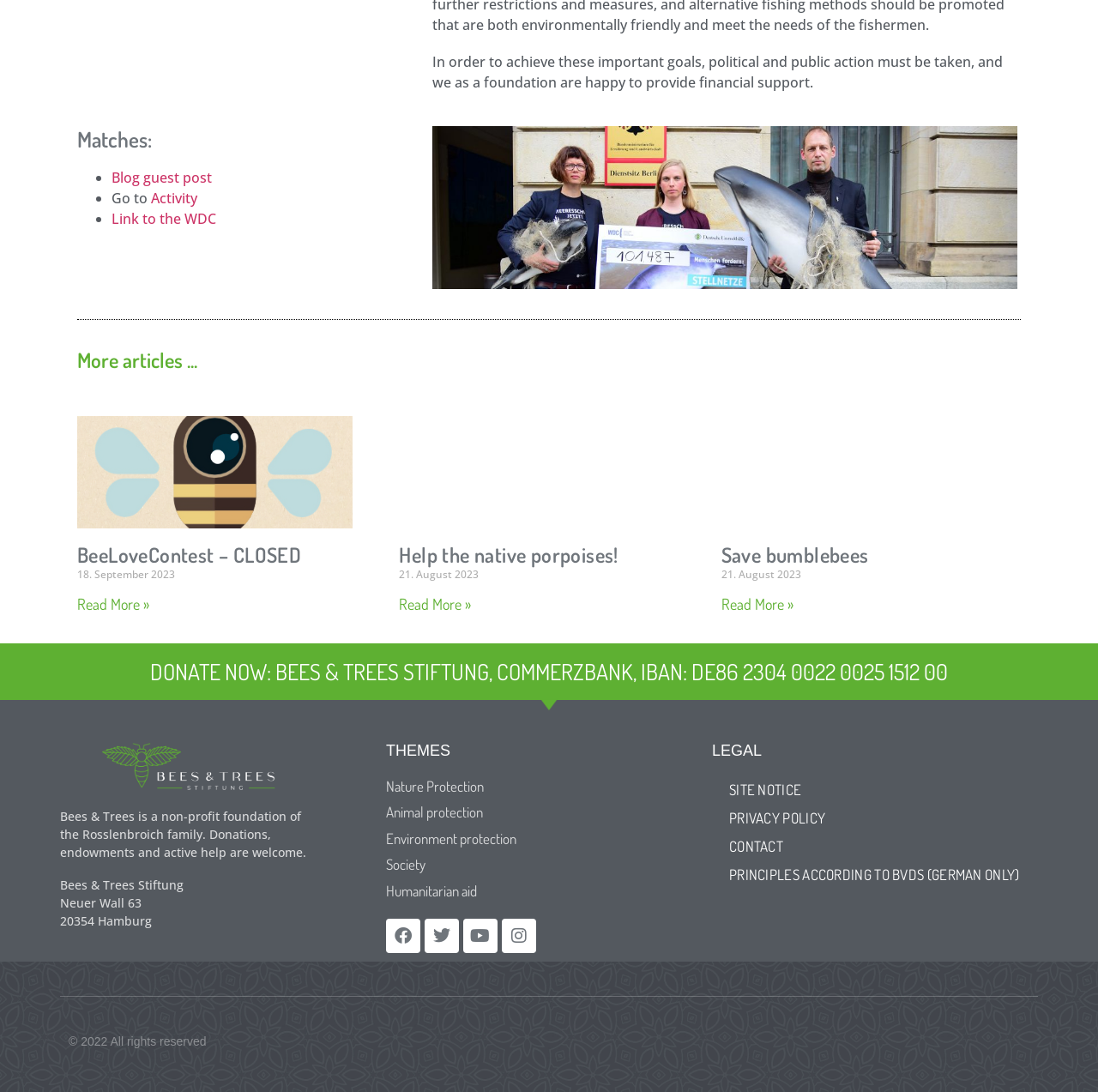Locate the bounding box coordinates of the clickable region to complete the following instruction: "Search for something."

None